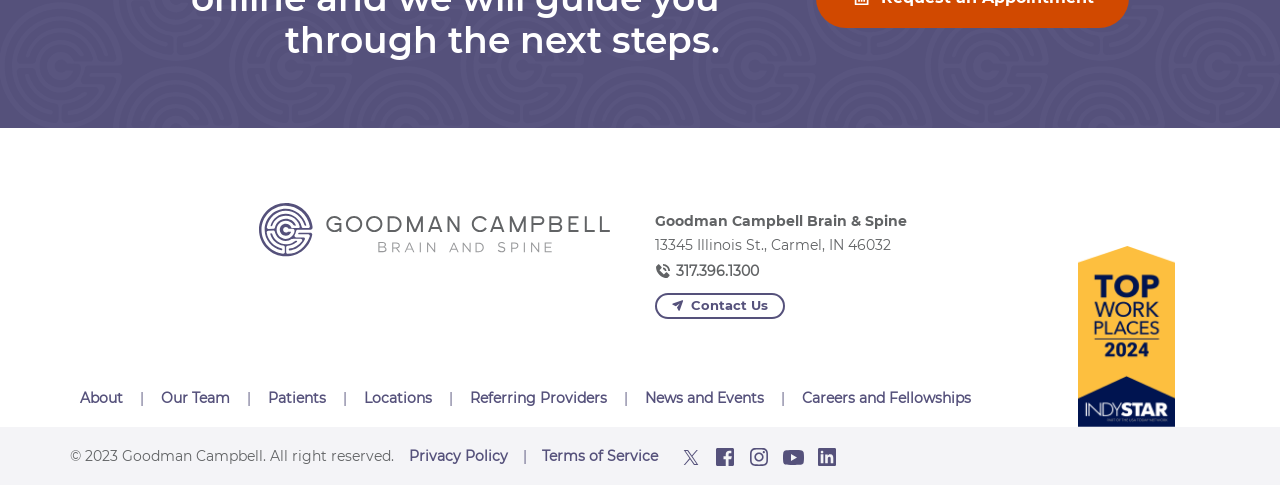Identify the bounding box coordinates for the region to click in order to carry out this instruction: "View Privacy Policy". Provide the coordinates using four float numbers between 0 and 1, formatted as [left, top, right, bottom].

[0.308, 0.901, 0.409, 0.979]